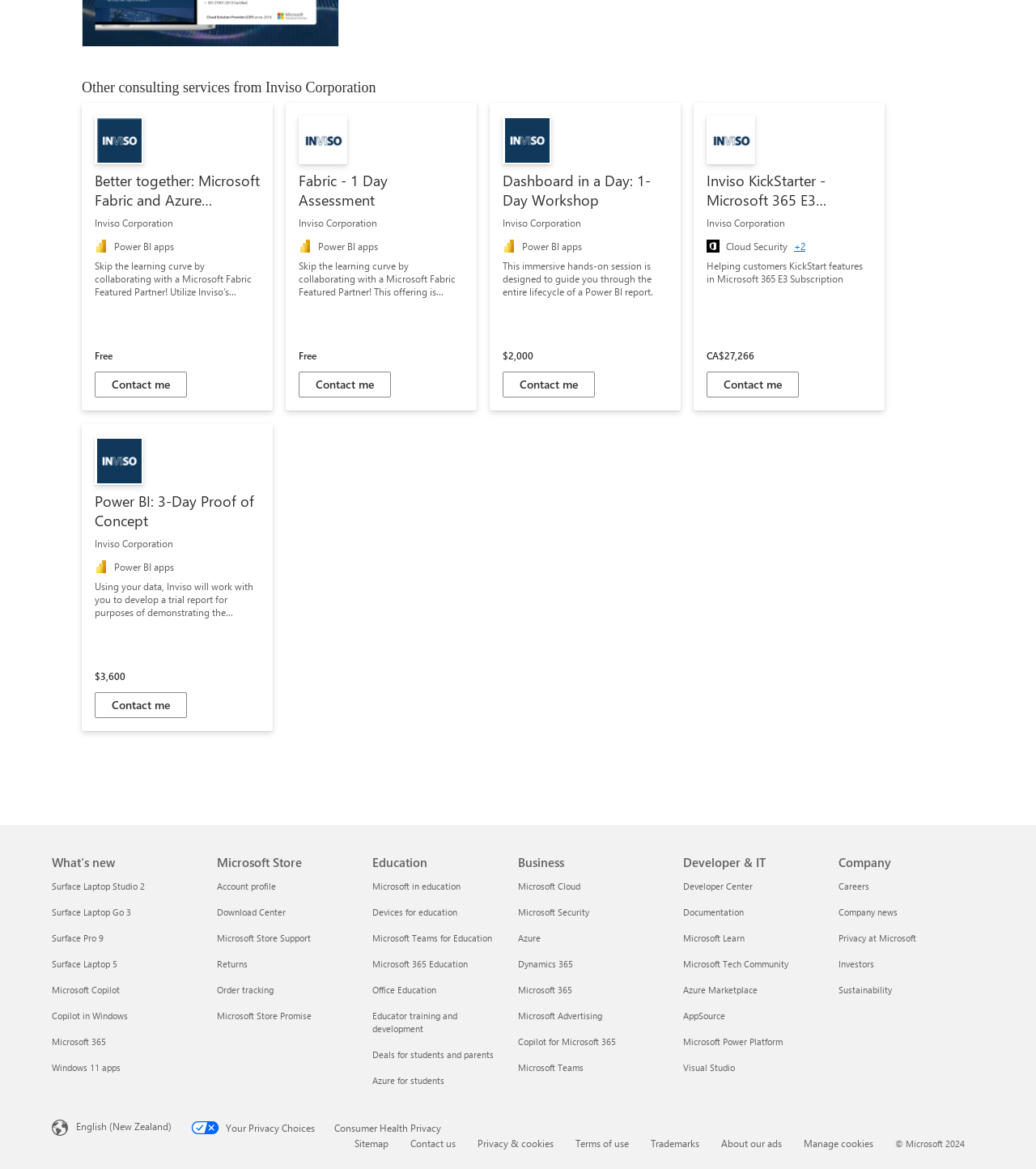Give a concise answer using one word or a phrase to the following question:
What is the title of the banner?

Other consulting services from Inviso Corporation